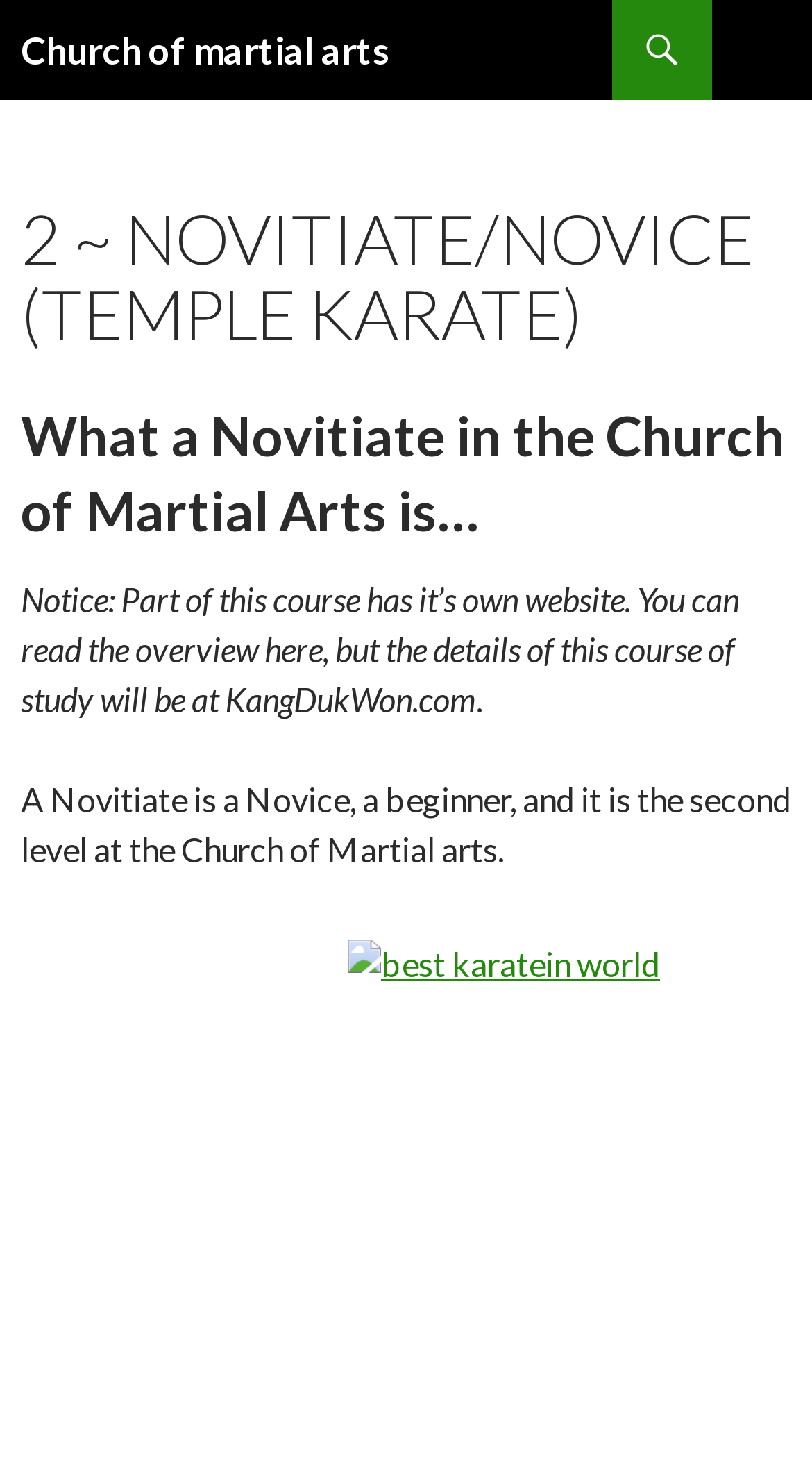Generate a comprehensive caption for the webpage you are viewing.

The webpage is about the Church of Martial Arts, specifically focusing on the Novitiate/Novice level, also referred to as Temple Karate. At the top-left corner, there is a heading that reads "Church of martial arts", which is also a link. Below this, there is a "SKIP TO CONTENT" link.

The main content area begins with a header section that spans the entire width of the page. Within this section, there are three headings. The first heading, "2 ~ NOVITIATE/NOVICE (TEMPLE KARATE)", is located at the top-left of the content area. Below this, there is another heading, "What a Novitiate in the Church of Martial Arts is…", which is slightly smaller in size.

Following these headings, there are two blocks of text. The first block, a notice, informs users that part of the course has its own website and provides a link to read the overview. The second block of text explains that a Novitiate is a Novice, a beginner, and it is the second level at the Church of Martial arts. These text blocks are positioned below the headings, with the notice above the explanatory text.